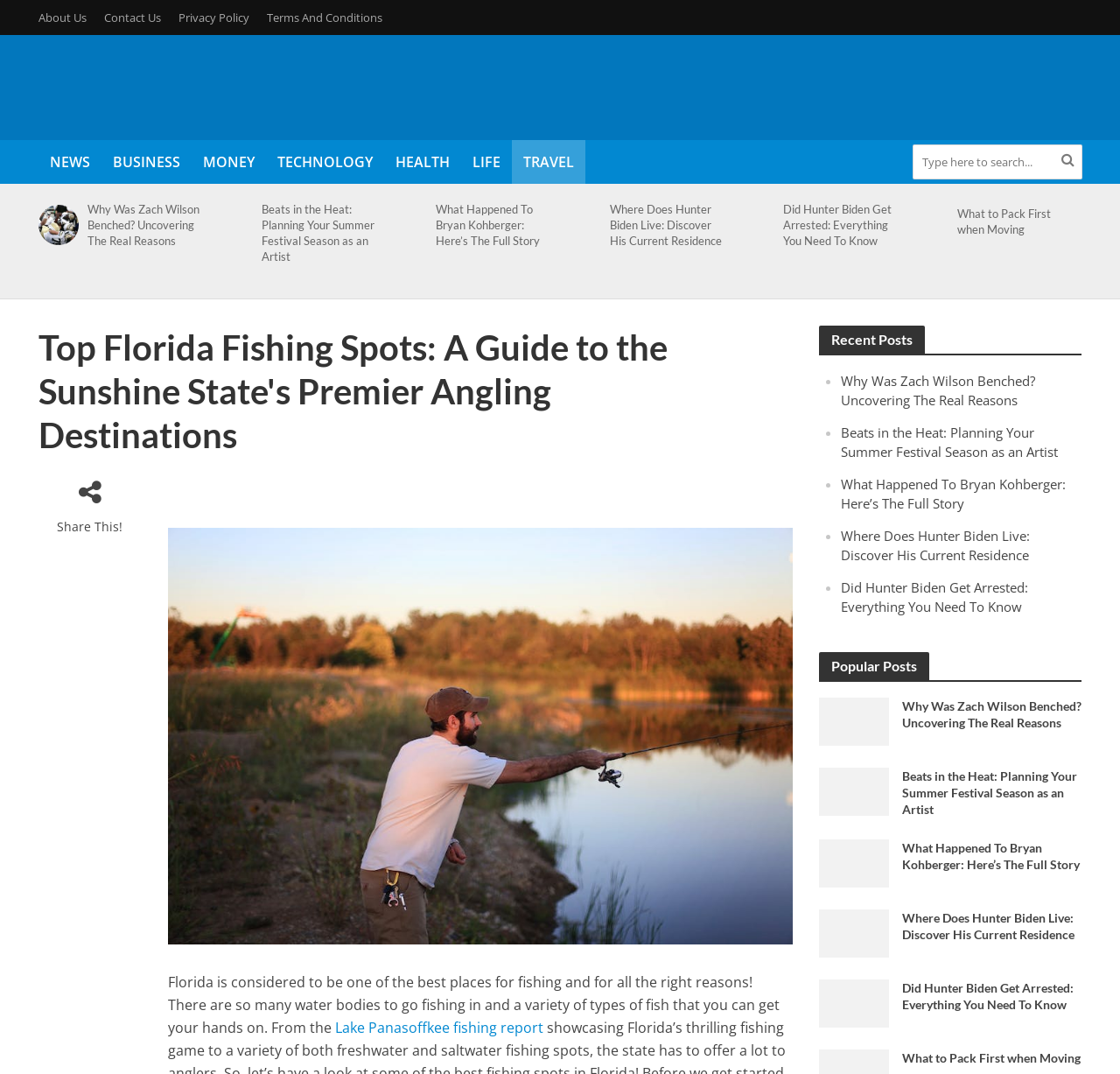Determine the bounding box coordinates of the UI element described by: "Contact Us".

[0.085, 0.0, 0.151, 0.033]